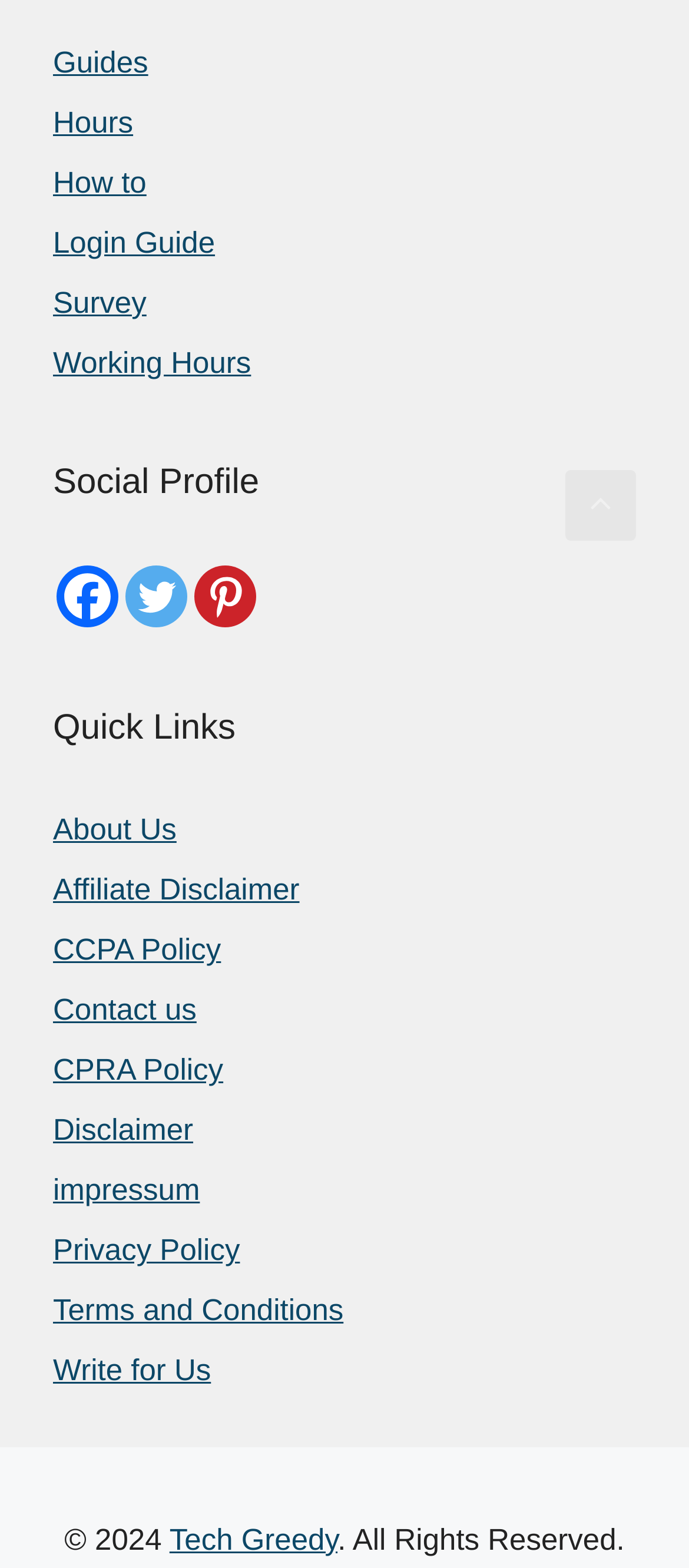How many social media links are there?
Respond with a short answer, either a single word or a phrase, based on the image.

3